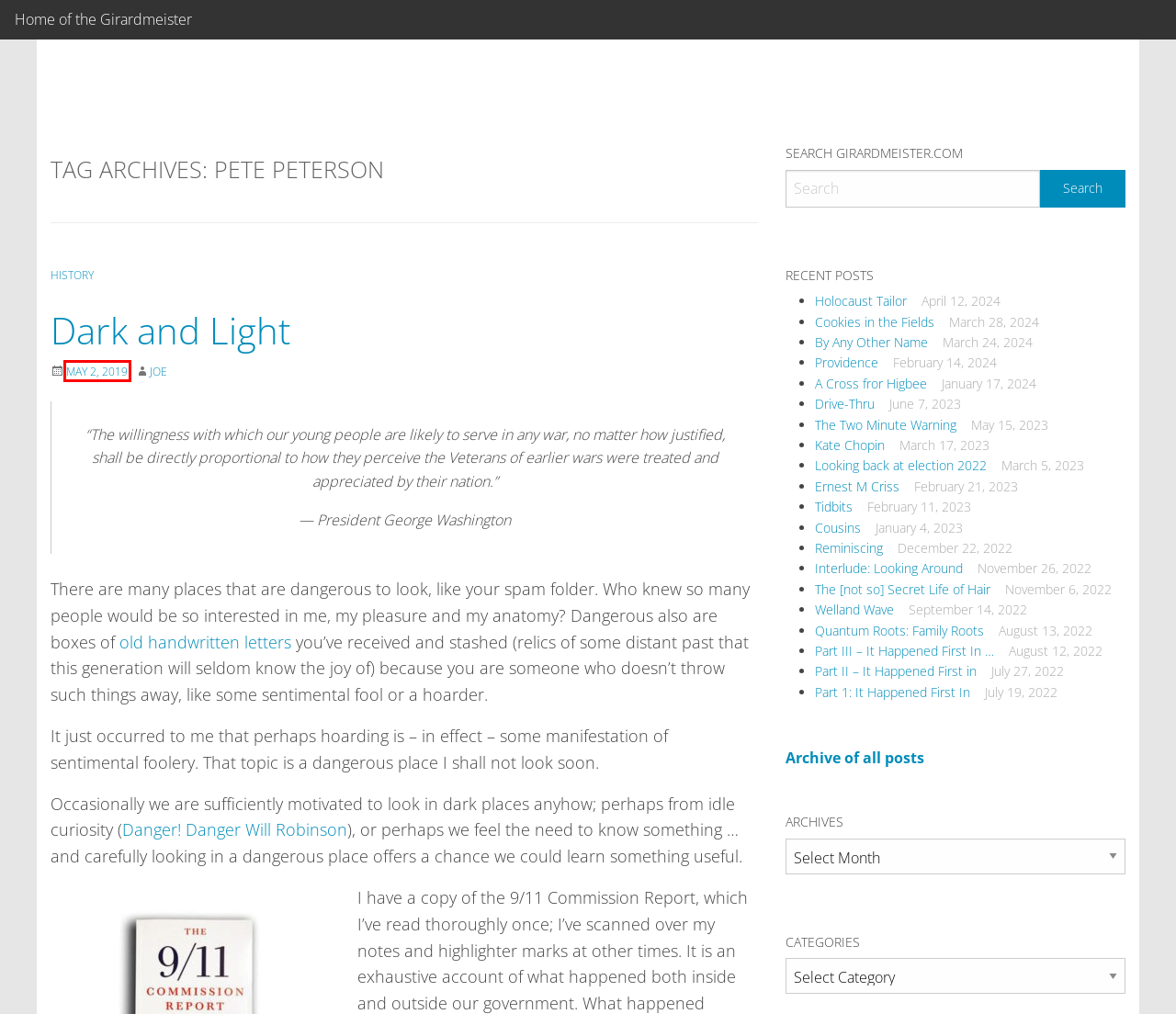A screenshot of a webpage is provided, featuring a red bounding box around a specific UI element. Identify the webpage description that most accurately reflects the new webpage after interacting with the selected element. Here are the candidates:
A. Gulf of Tonkin incident (1964) | Definition, Date, Summary, Significance, & Facts | Britannica
B. Dark and Light – Welcome to Joe Girard's page
C. The [not so] Secret Life of Hair – Welcome to Joe Girard's page
D. Part 1: It Happened First In – Welcome to Joe Girard's page
E. Responsive WordPress Theme – PSD to WordPress
F. Drive-Thru – Welcome to Joe Girard's page
G. Blog Tool, Publishing Platform, and CMS – WordPress.org
H. Battle of Dien Bien Phu | History, Outcome, & Legacy | Britannica

B